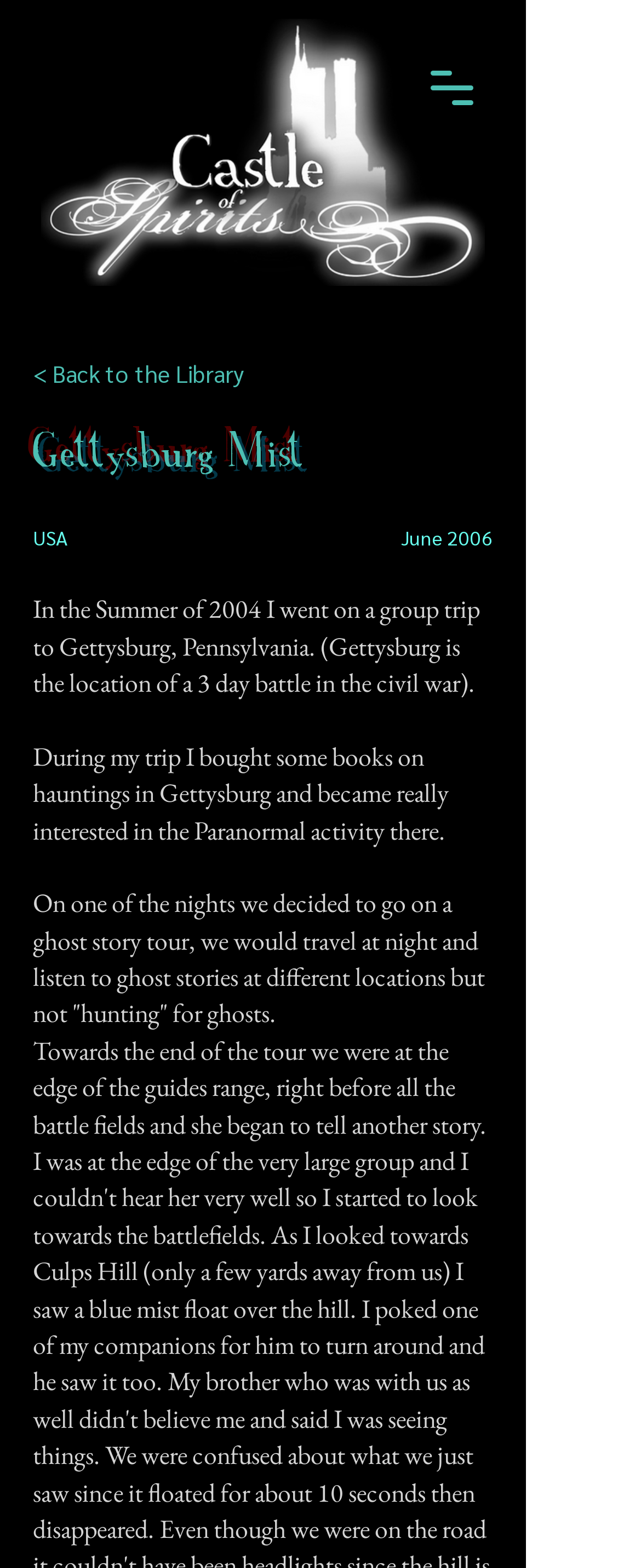Respond with a single word or phrase for the following question: 
What is the name of the website?

Castle of Spirits